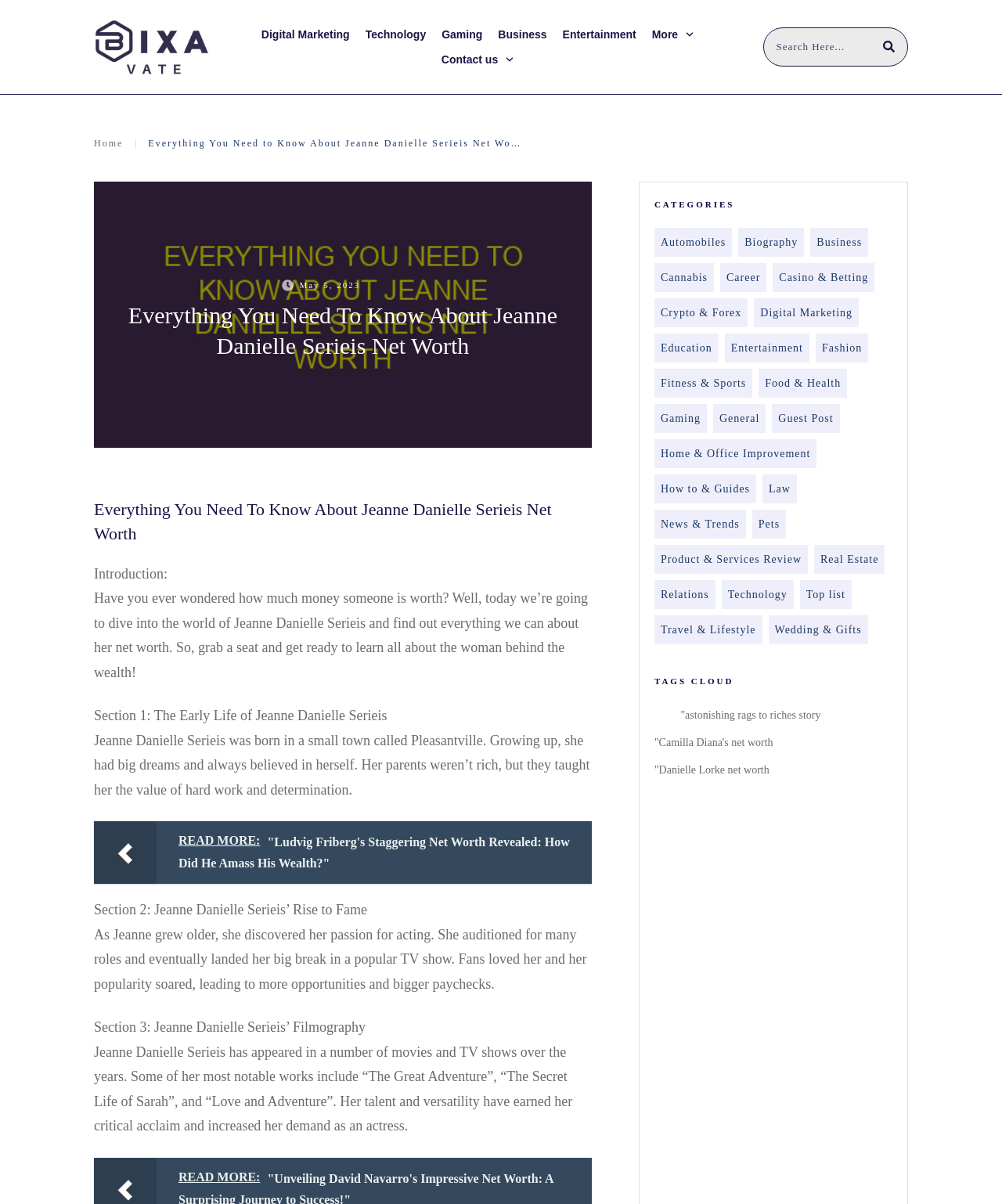Please find the bounding box coordinates for the clickable element needed to perform this instruction: "Contact us".

[0.44, 0.04, 0.514, 0.059]